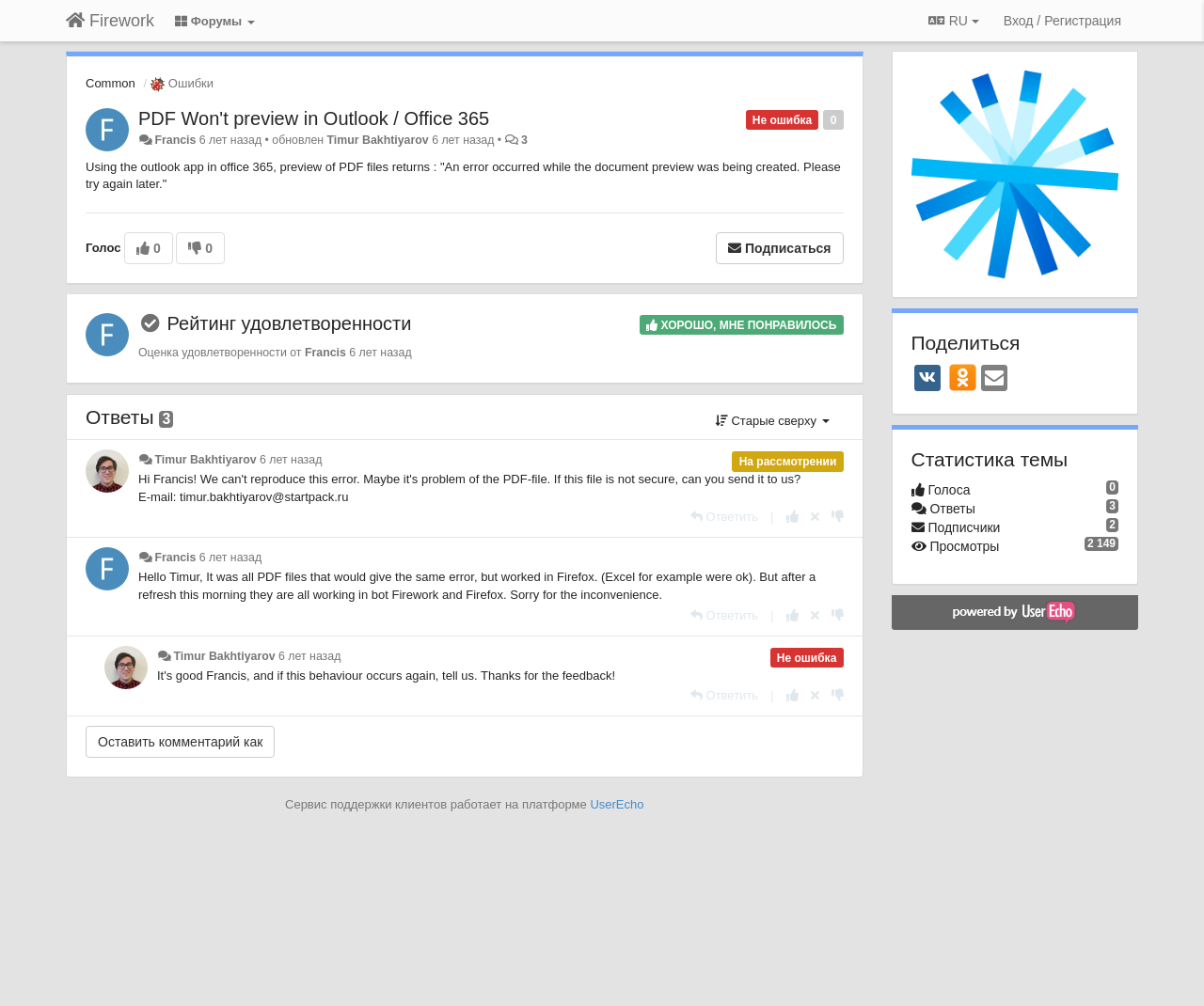Give a one-word or one-phrase response to the question:
What is the platform used for customer support service?

UserEcho